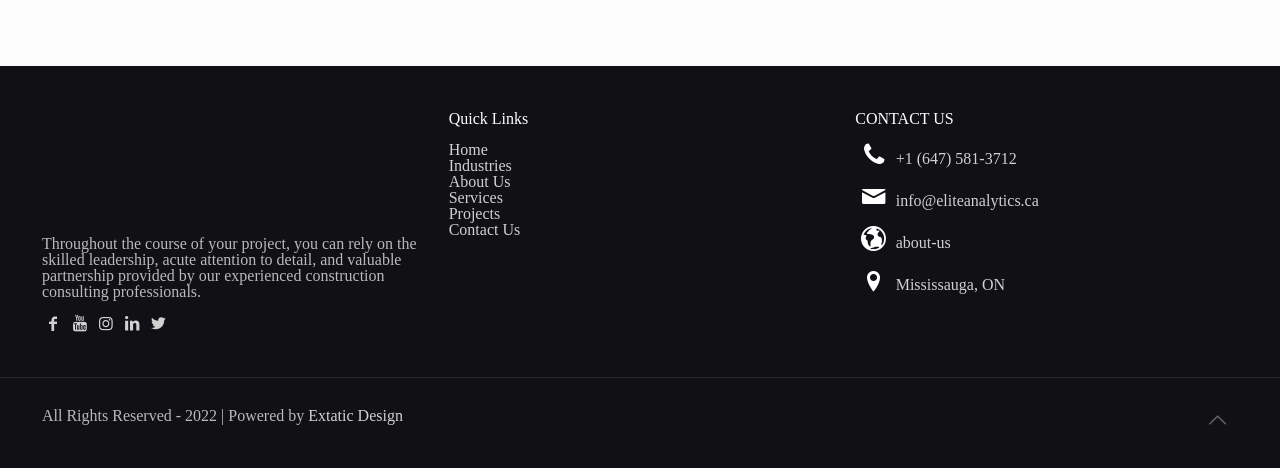Find the bounding box coordinates of the clickable element required to execute the following instruction: "View the 'About Us' page". Provide the coordinates as four float numbers between 0 and 1, i.e., [left, top, right, bottom].

[0.351, 0.369, 0.399, 0.406]